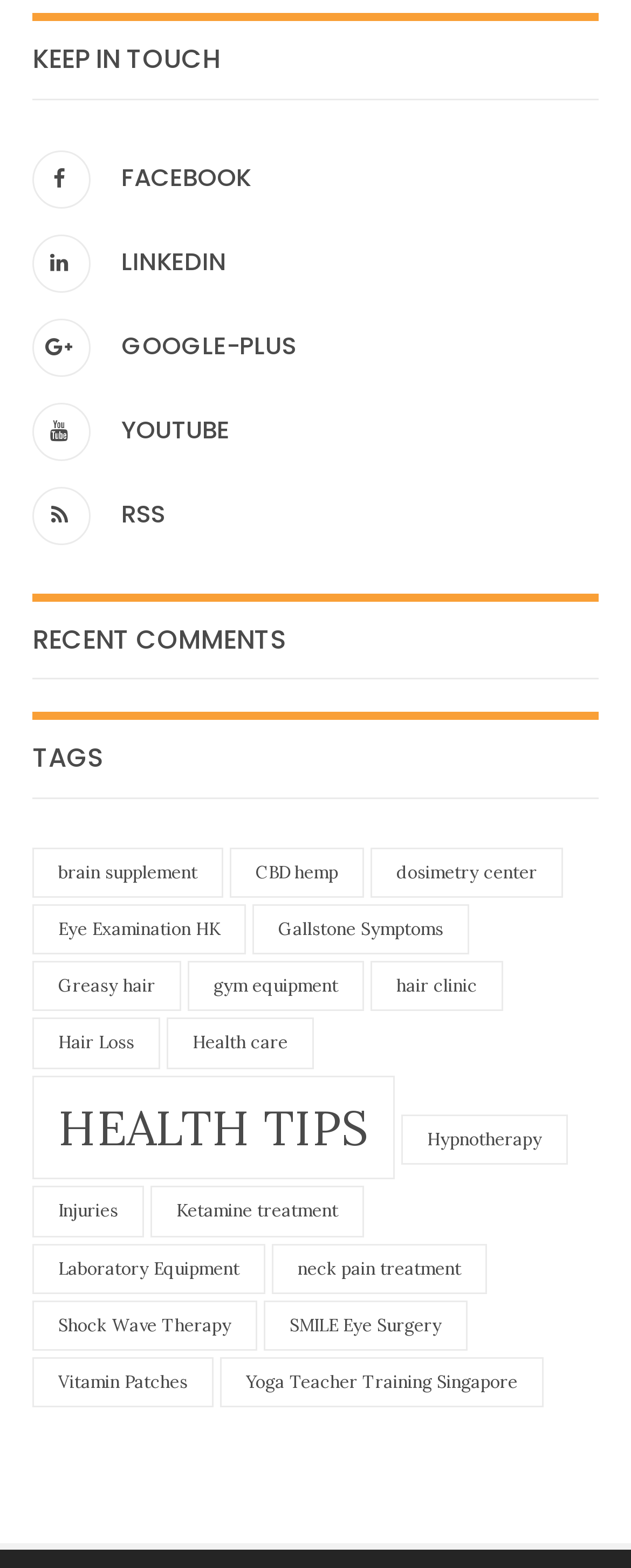Determine the bounding box coordinates of the element's region needed to click to follow the instruction: "Check out brain supplements". Provide these coordinates as four float numbers between 0 and 1, formatted as [left, top, right, bottom].

[0.051, 0.54, 0.354, 0.573]